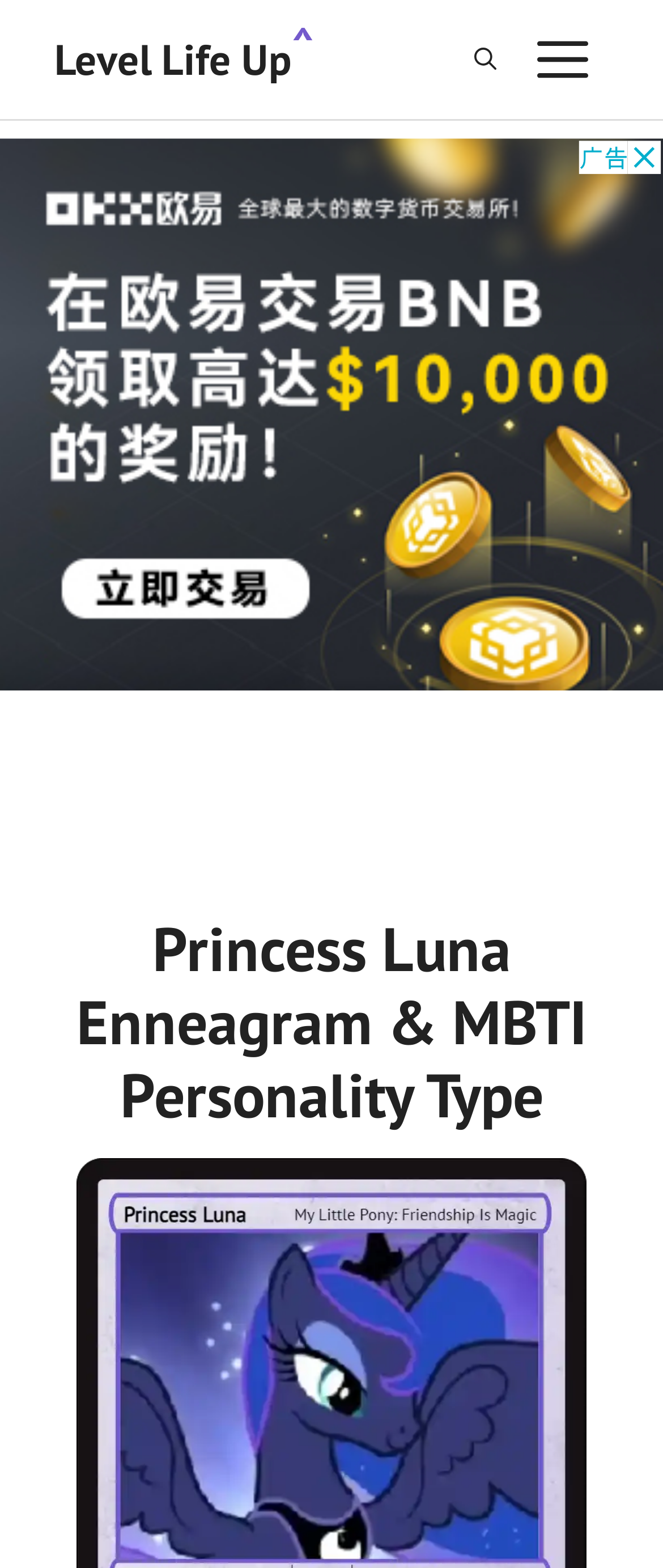How many buttons are in the navigation menu?
From the image, provide a succinct answer in one word or a short phrase.

2